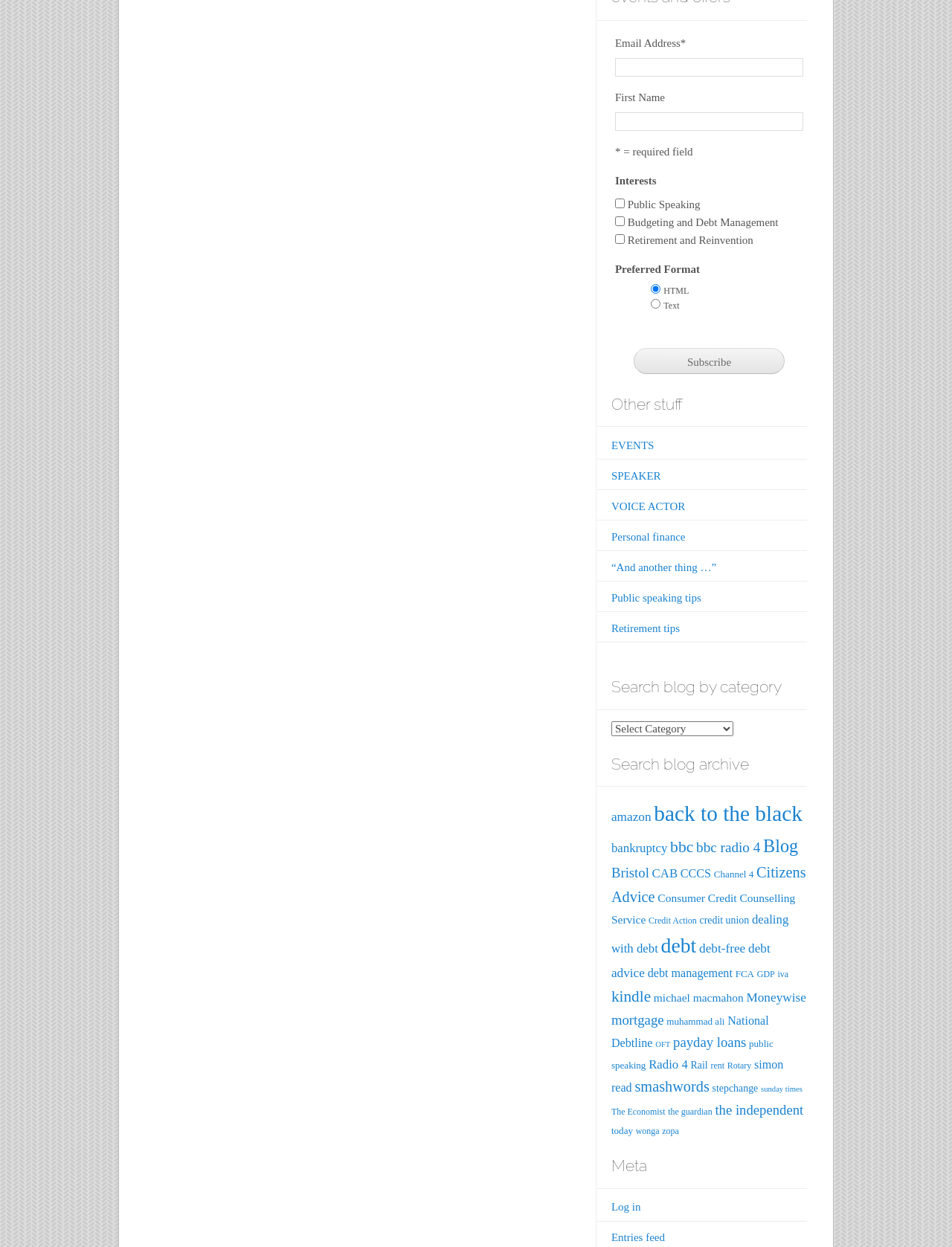Determine the bounding box of the UI element mentioned here: "Moneywise". The coordinates must be in the format [left, top, right, bottom] with values ranging from 0 to 1.

[0.784, 0.794, 0.847, 0.806]